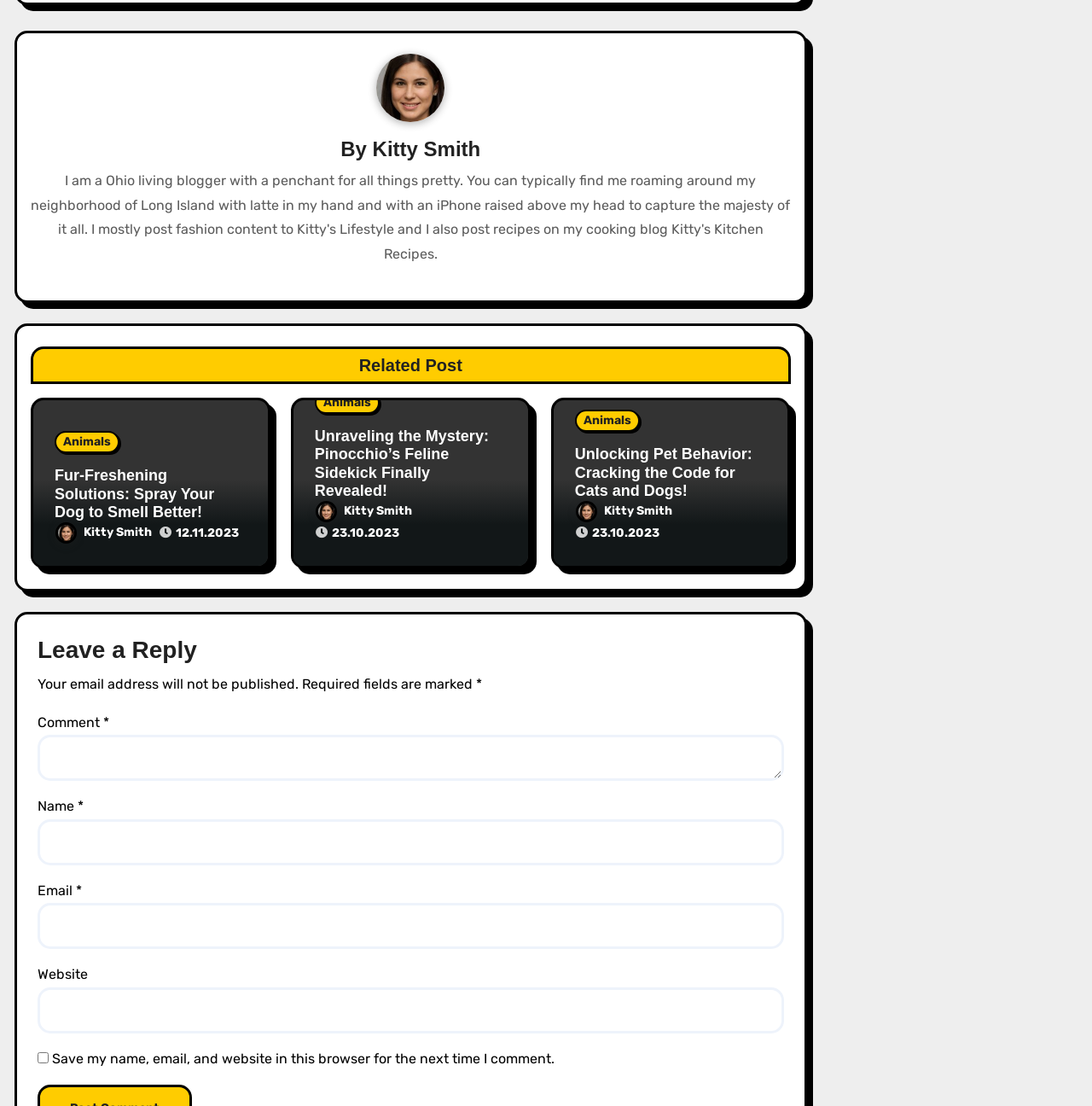Find the bounding box coordinates for the area that should be clicked to accomplish the instruction: "Click on the link to read 'Unraveling the Mystery: Pinocchio’s Feline Sidekick Finally Revealed!' article".

[0.288, 0.386, 0.448, 0.452]